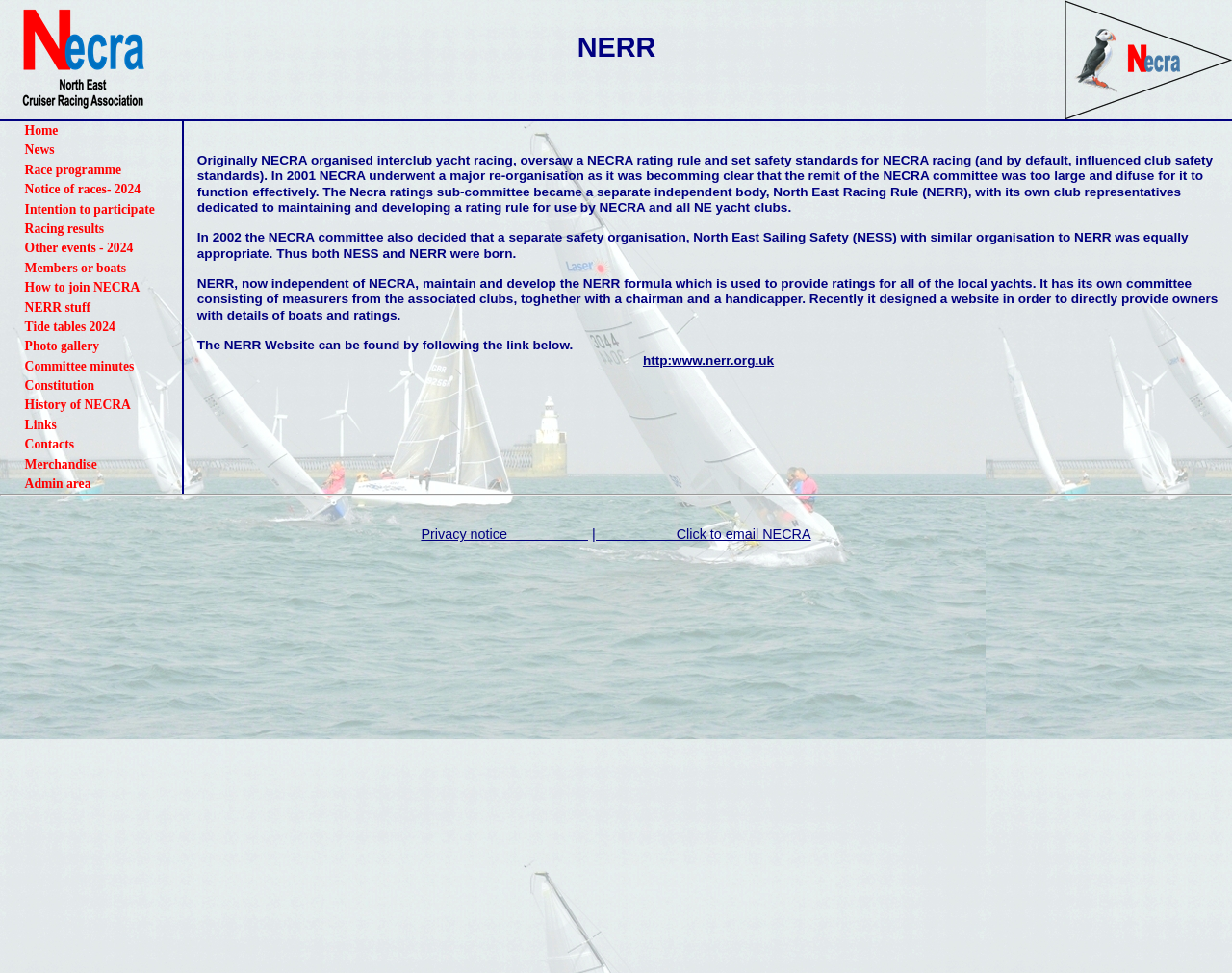Determine the bounding box coordinates for the region that must be clicked to execute the following instruction: "Go to NERR website".

[0.522, 0.363, 0.628, 0.378]